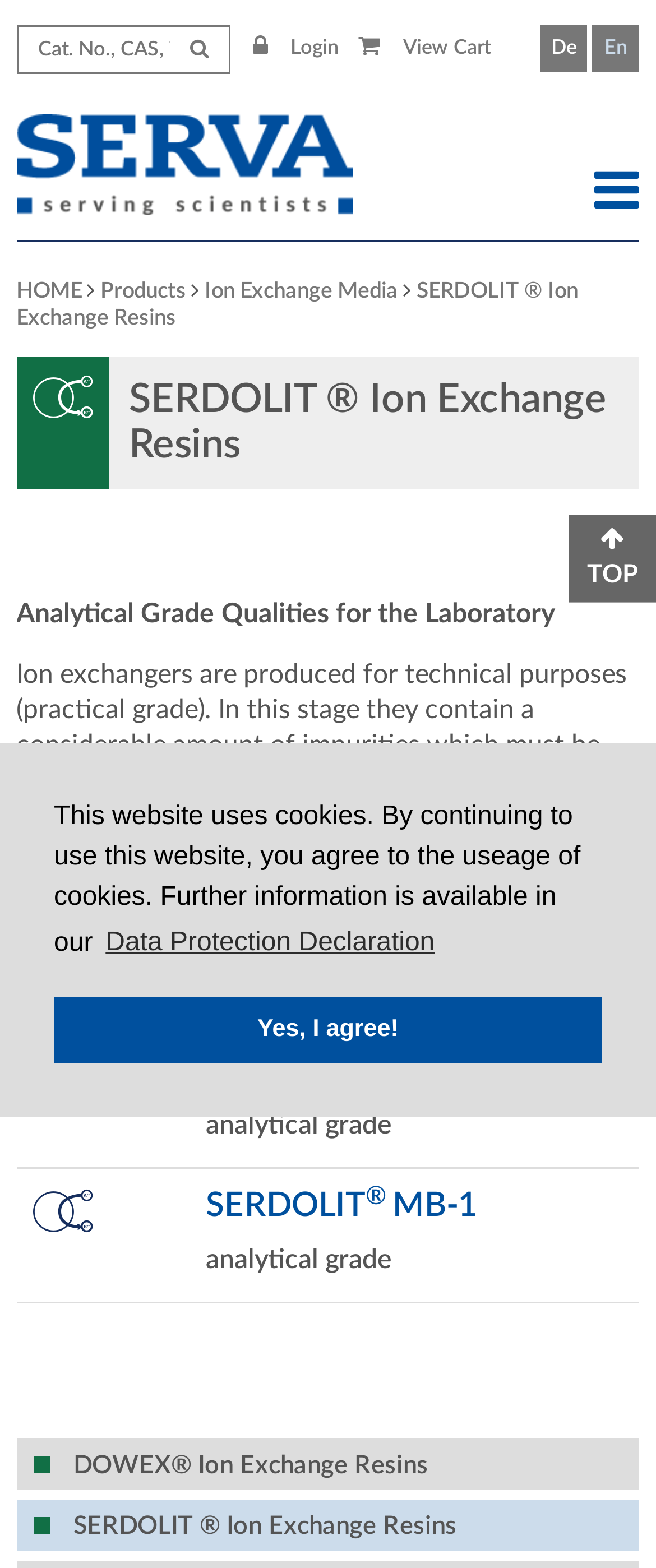Please identify the bounding box coordinates of the clickable region that I should interact with to perform the following instruction: "Login". The coordinates should be expressed as four float numbers between 0 and 1, i.e., [left, top, right, bottom].

[0.385, 0.024, 0.517, 0.036]